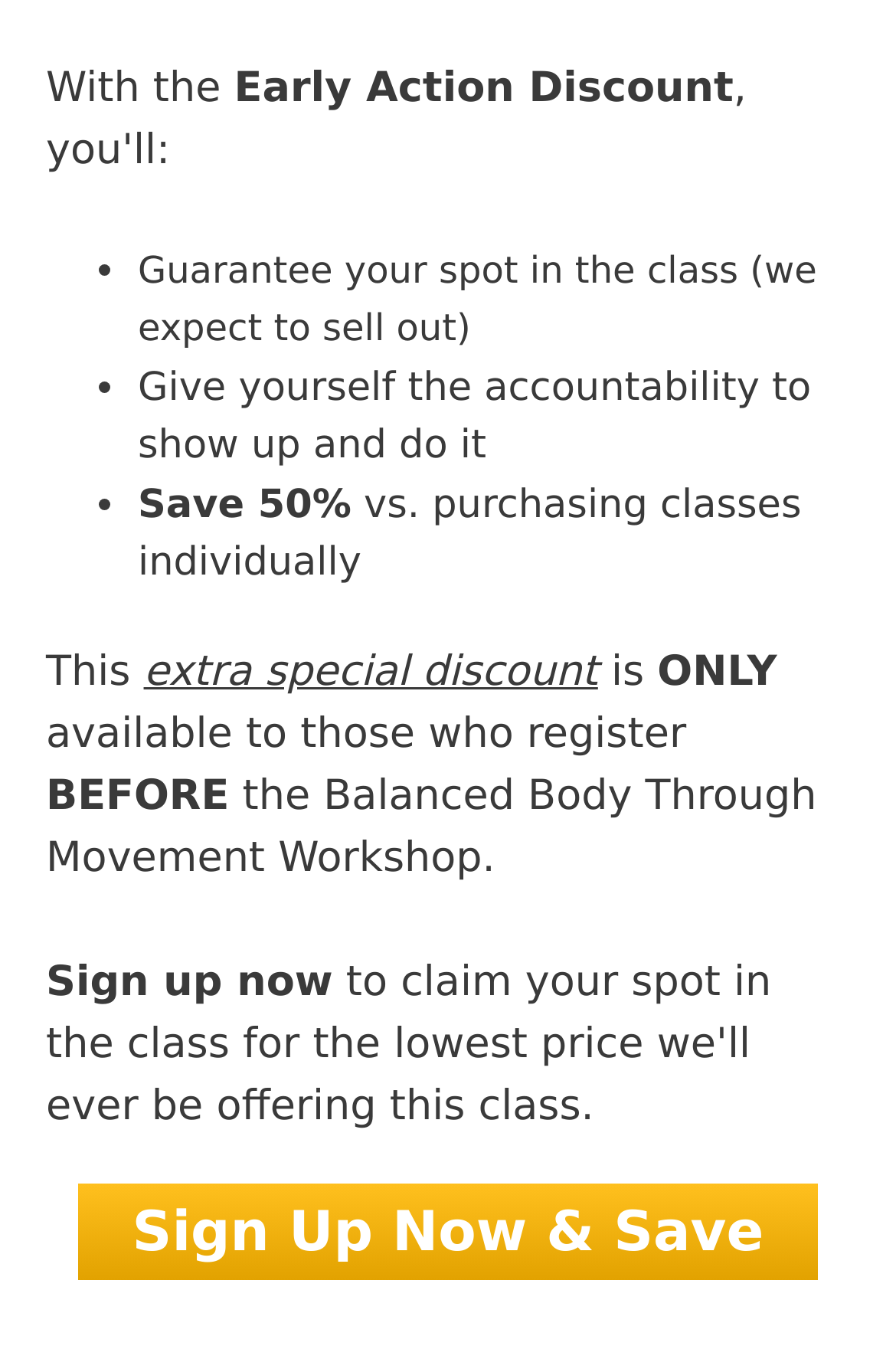What is the discount offered for early action?
Analyze the screenshot and provide a detailed answer to the question.

The webpage mentions 'Save 50%' in the list of benefits for taking early action, which implies that the discount offered is 50%.